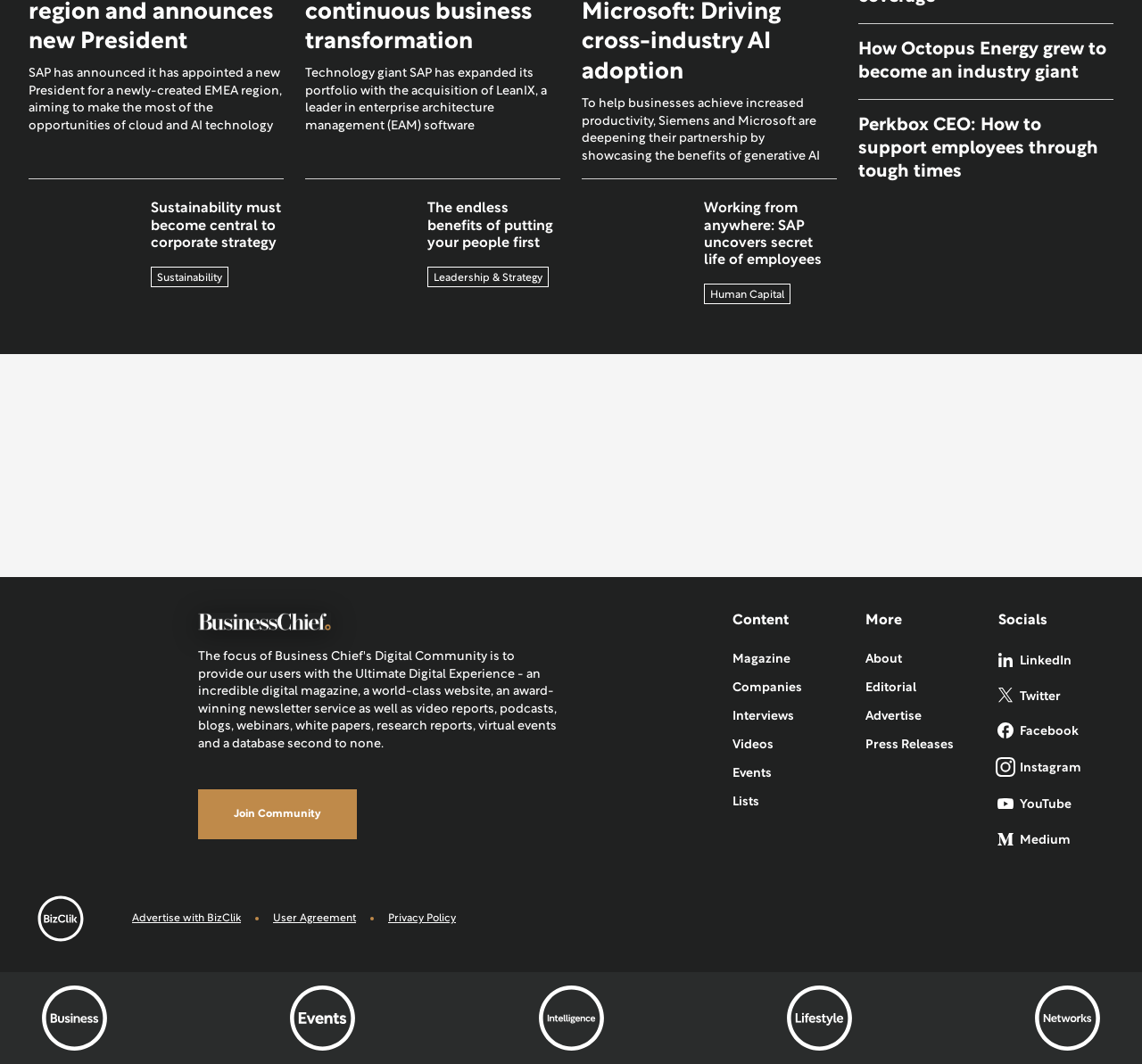Using the element description: "YouTube", determine the bounding box coordinates. The coordinates should be in the format [left, top, right, bottom], with values between 0 and 1.

[0.874, 0.74, 0.975, 0.773]